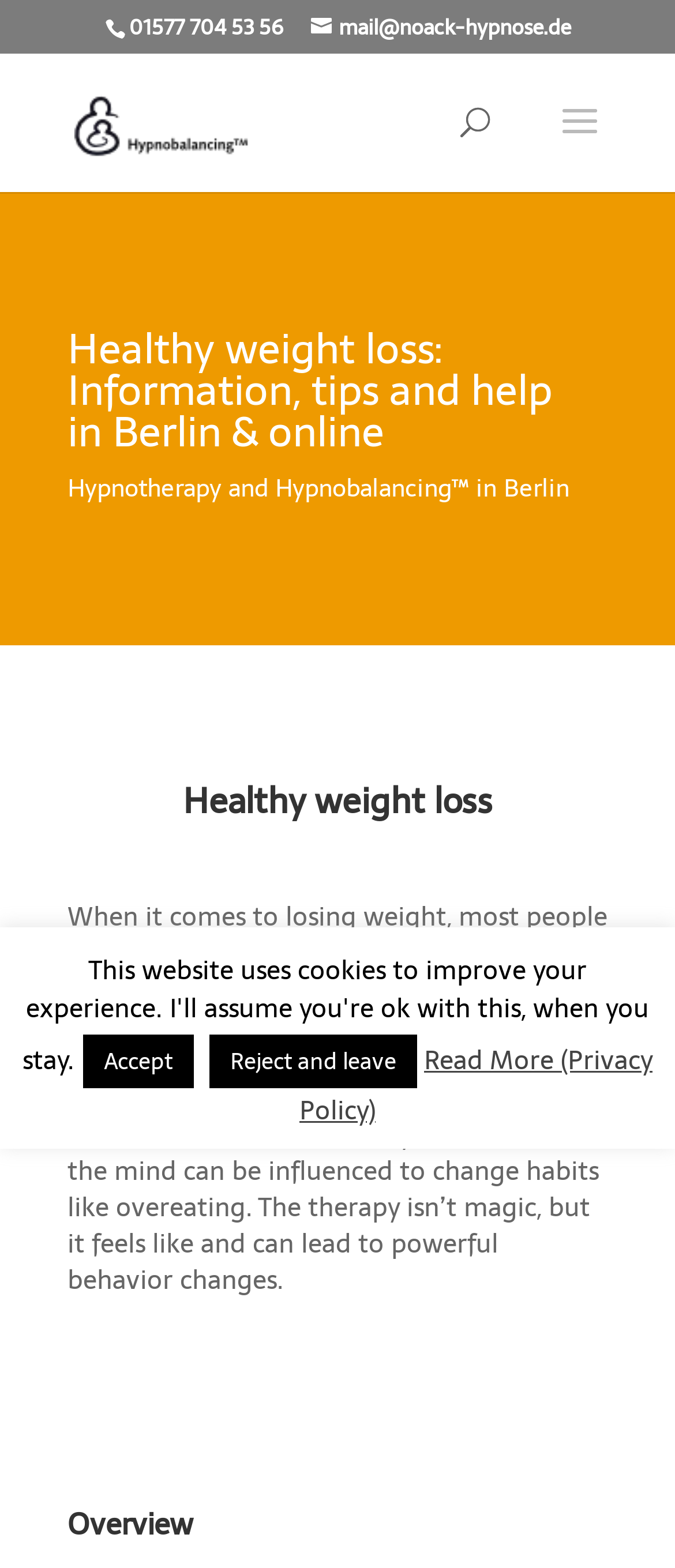What is the location where hypnotherapy is offered?
Use the screenshot to answer the question with a single word or phrase.

Berlin